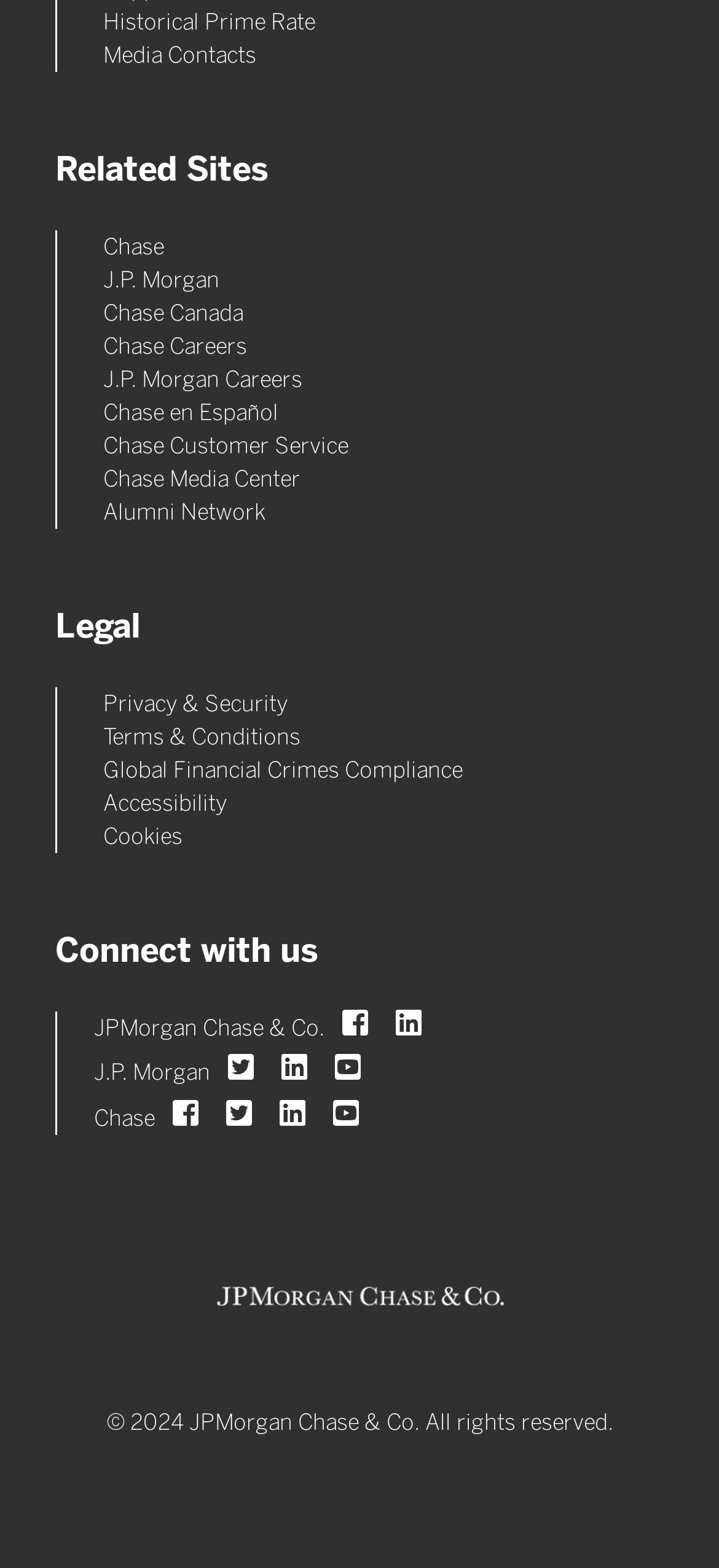Can you determine the bounding box coordinates of the area that needs to be clicked to fulfill the following instruction: "Click on Historical Prime Rate"?

[0.144, 0.006, 0.438, 0.022]